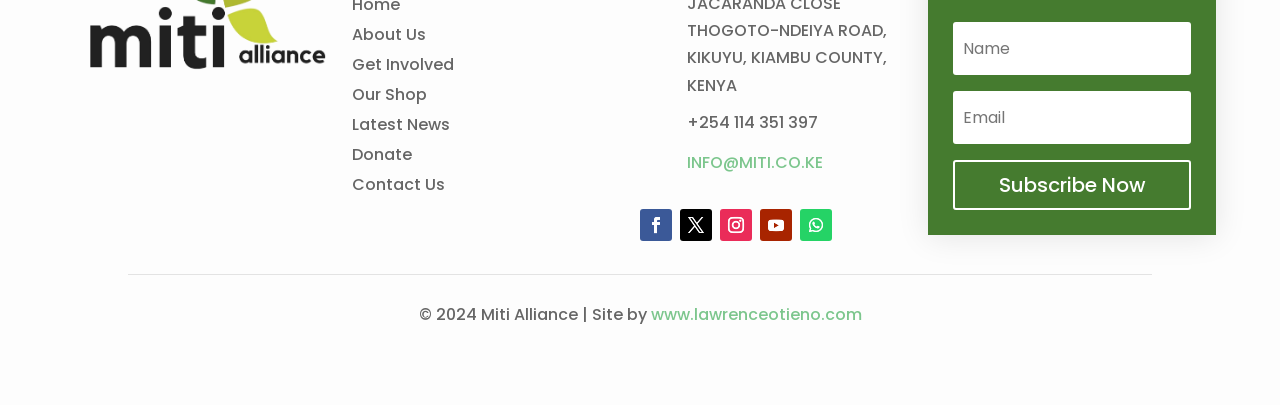Please identify the bounding box coordinates for the region that you need to click to follow this instruction: "Subscribe Now".

[0.745, 0.395, 0.93, 0.518]